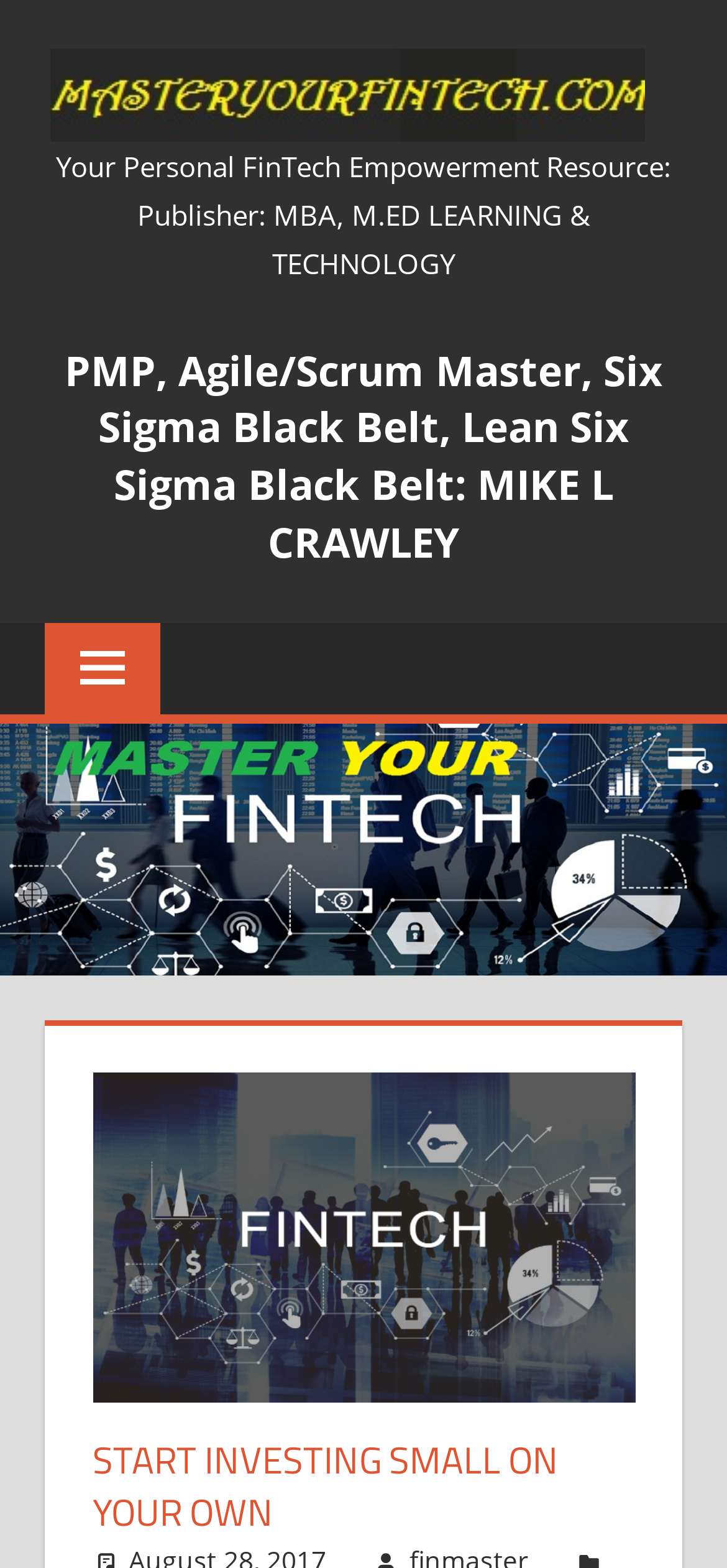Determine the bounding box for the UI element that matches this description: "Search".

None